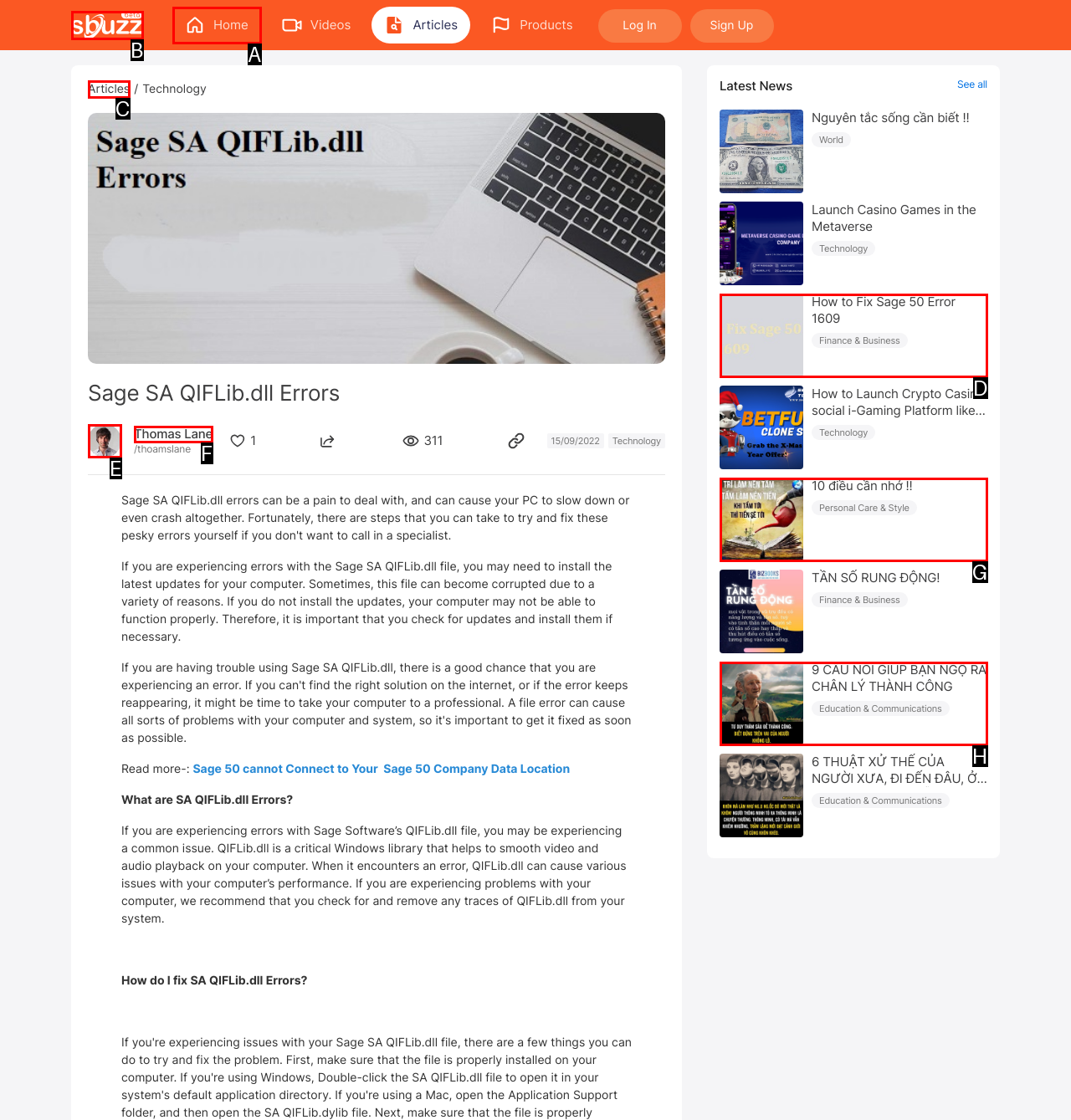Identify which lettered option to click to carry out the task: Click on the 'Home' link. Provide the letter as your answer.

A